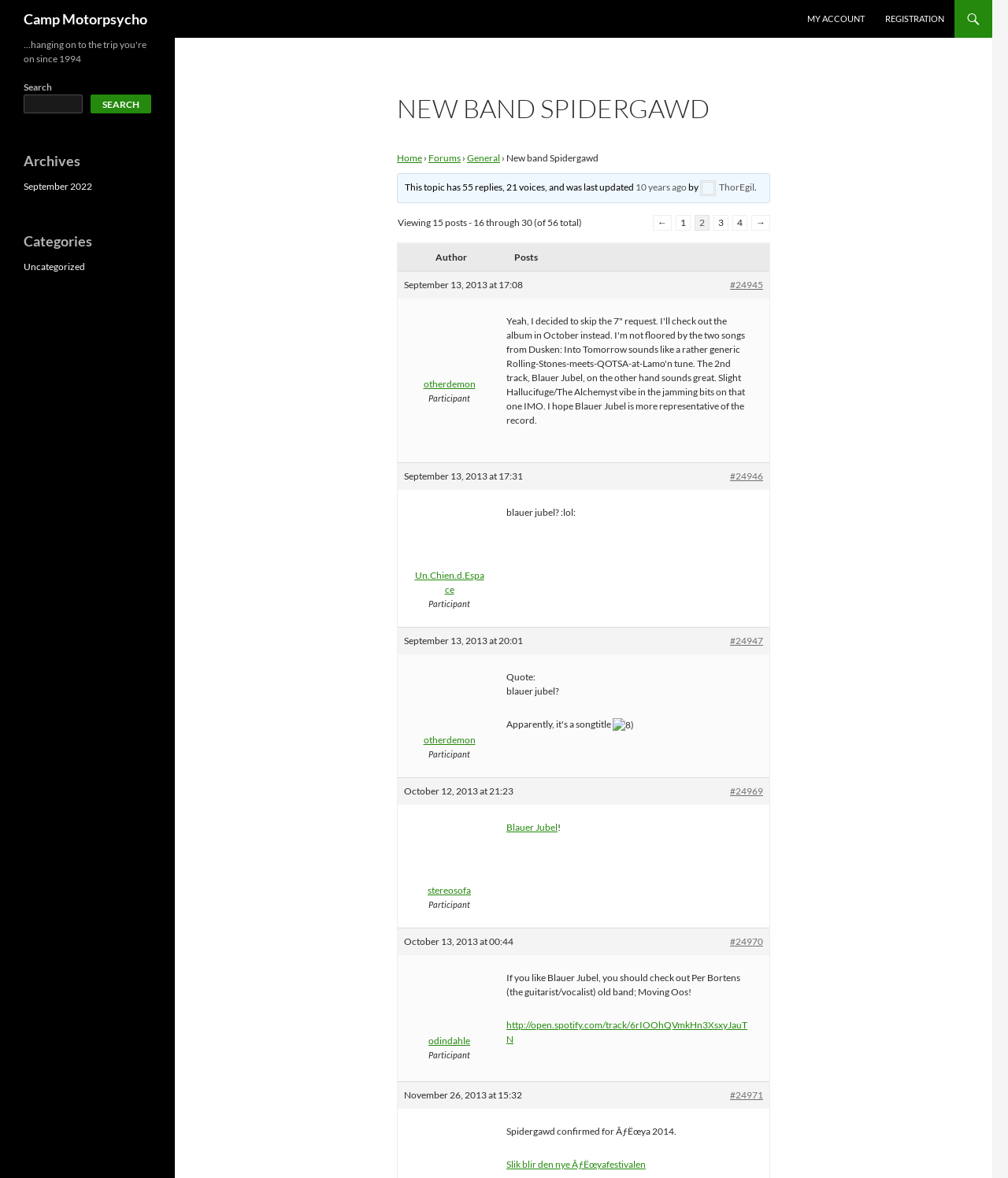Point out the bounding box coordinates of the section to click in order to follow this instruction: "Search for a topic".

[0.023, 0.08, 0.082, 0.096]